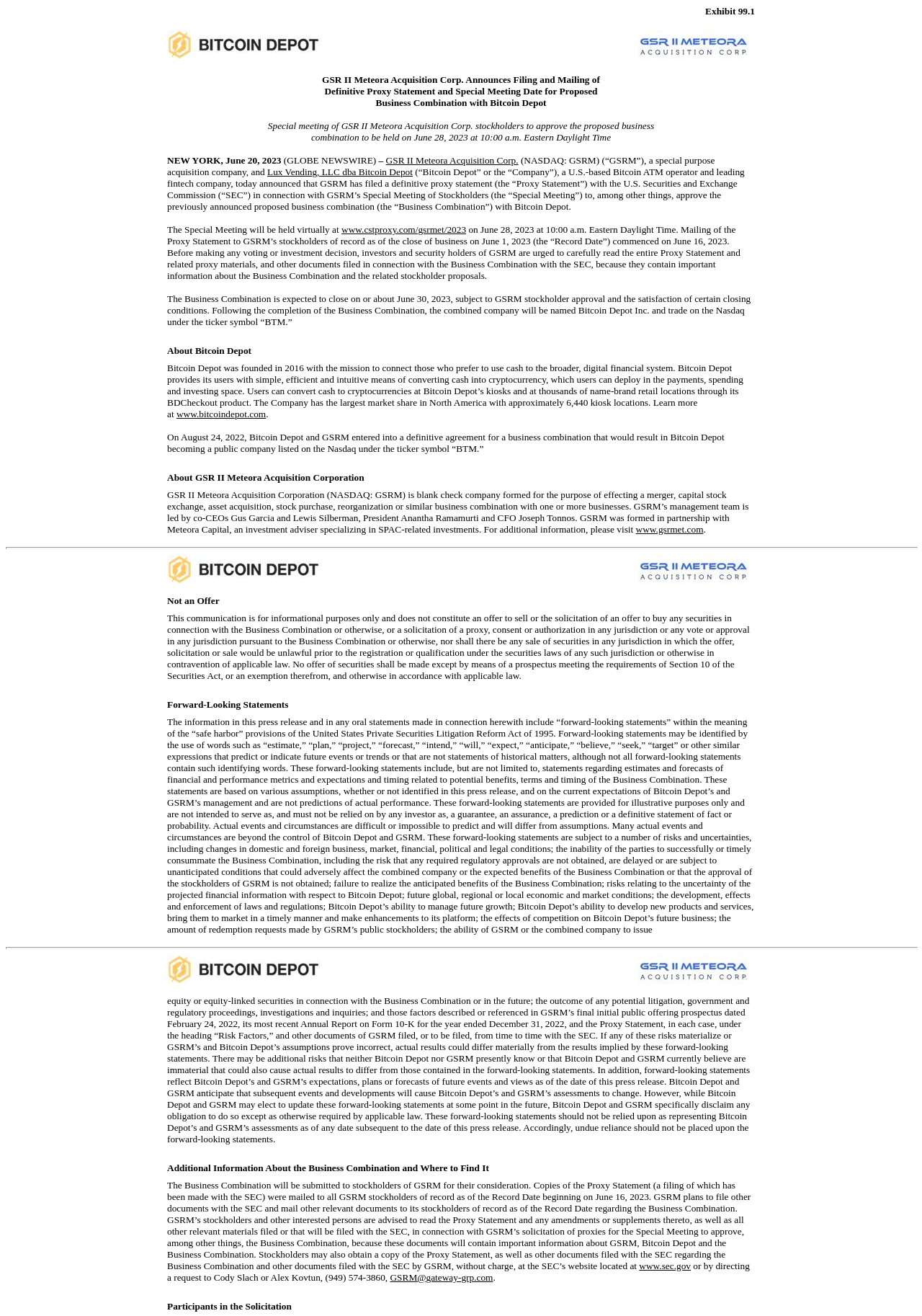Utilize the information from the image to answer the question in detail:
What is the name of the company that Bitcoin Depot is merging with?

The answer can be found in the text 'On August 24, 2022, Bitcoin Depot and GSRM entered into a definitive agreement for a business combination that would result in Bitcoin Depot becoming a public company listed on the Nasdaq under the ticker symbol “BTM.”'